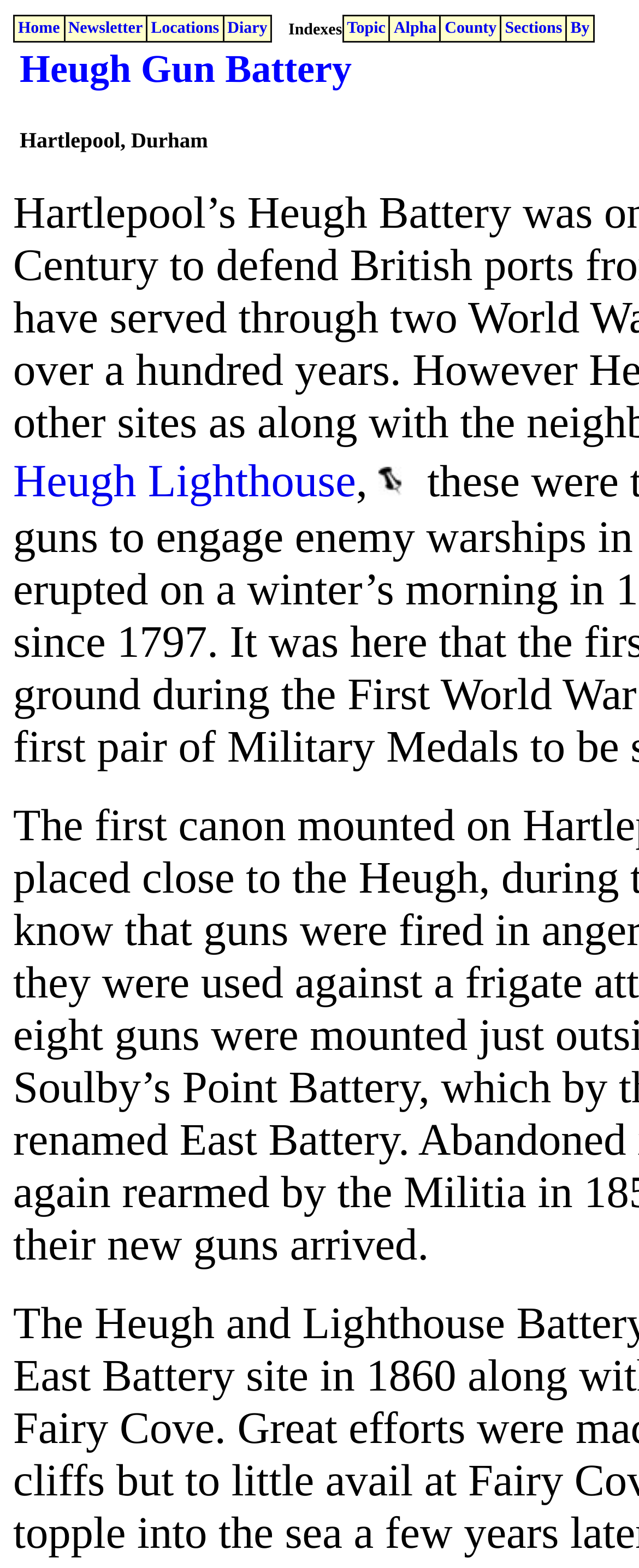Identify the bounding box coordinates for the UI element described as follows: "Heugh Lighthouse". Ensure the coordinates are four float numbers between 0 and 1, formatted as [left, top, right, bottom].

[0.021, 0.292, 0.557, 0.324]